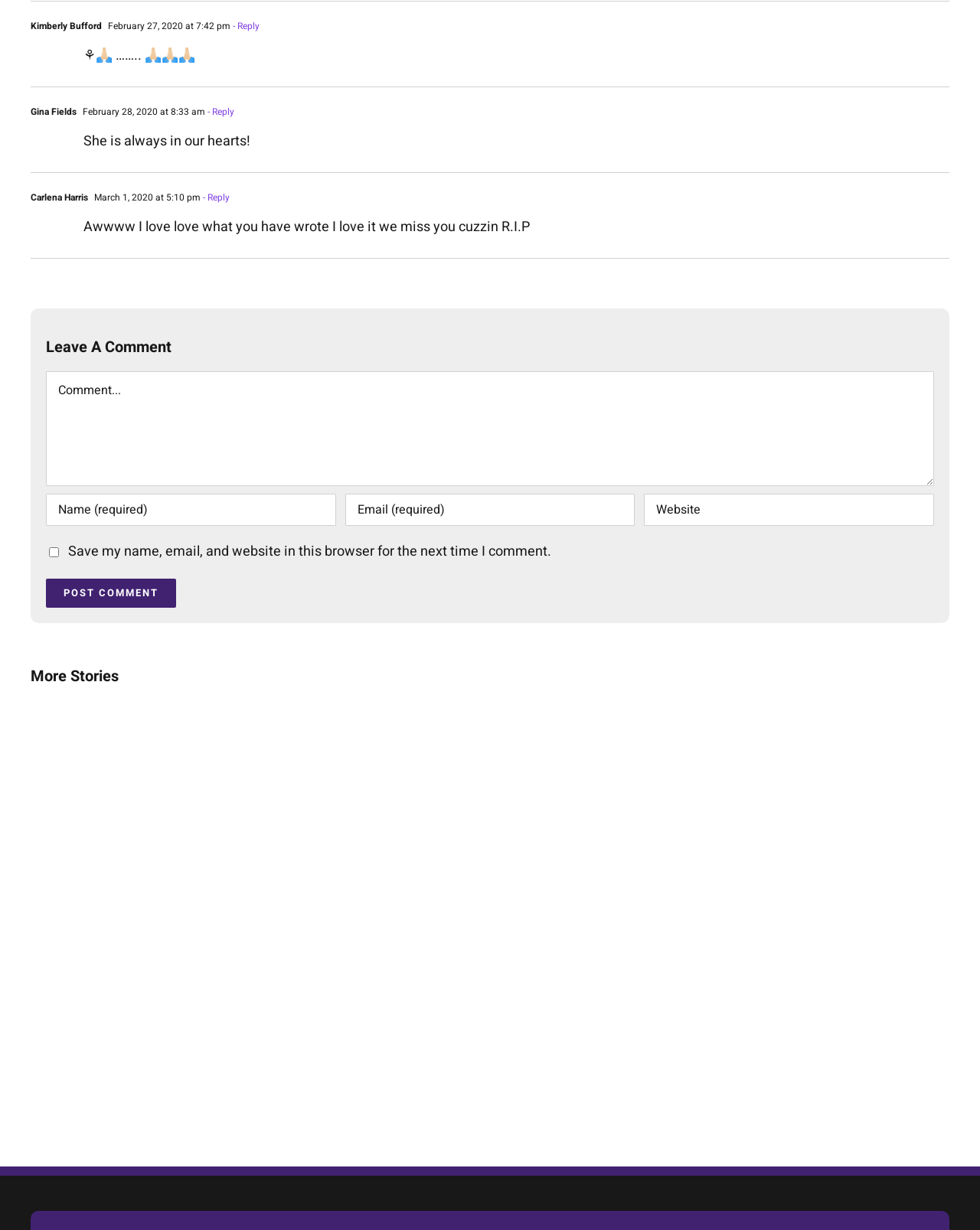Locate the bounding box coordinates of the element's region that should be clicked to carry out the following instruction: "Search for something". The coordinates need to be four float numbers between 0 and 1, i.e., [left, top, right, bottom].

None